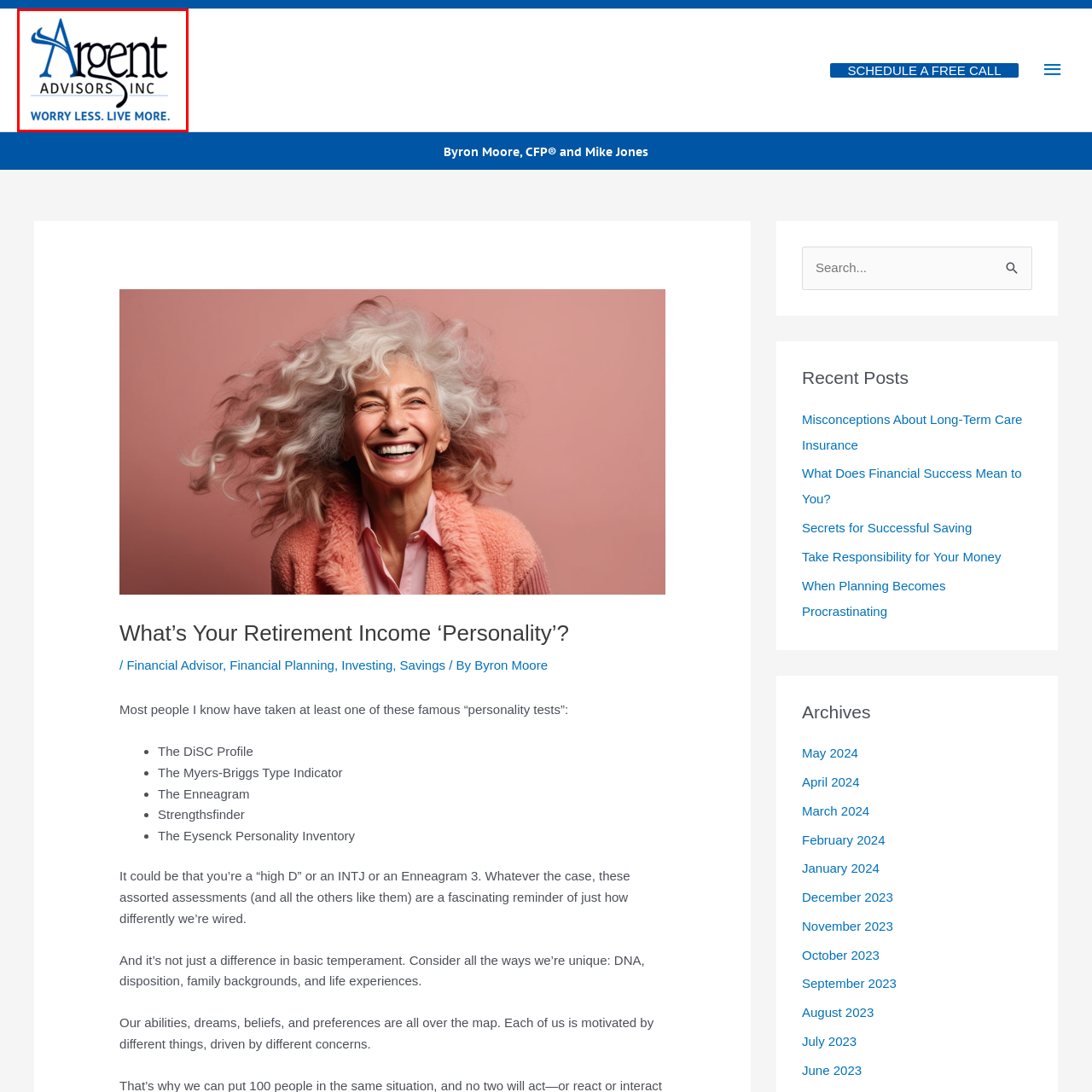Generate a detailed description of the content found inside the red-outlined section of the image.

The image features the logo of Argent Advisors Inc., prominently displaying the company name in an elegant font with a blue color scheme. Below the name, the tagline "WORRY LESS. LIVE MORE." is presented, emphasizing the firm's commitment to helping clients achieve financial peace of mind. The design conveys professionalism and trustworthiness, aligning with the company's focus on financial advising and planning services. This visual element is part of the branding for Argent Advisors, aiming to resonate with individuals seeking guidance in managing their retirement income and overall financial well-being.